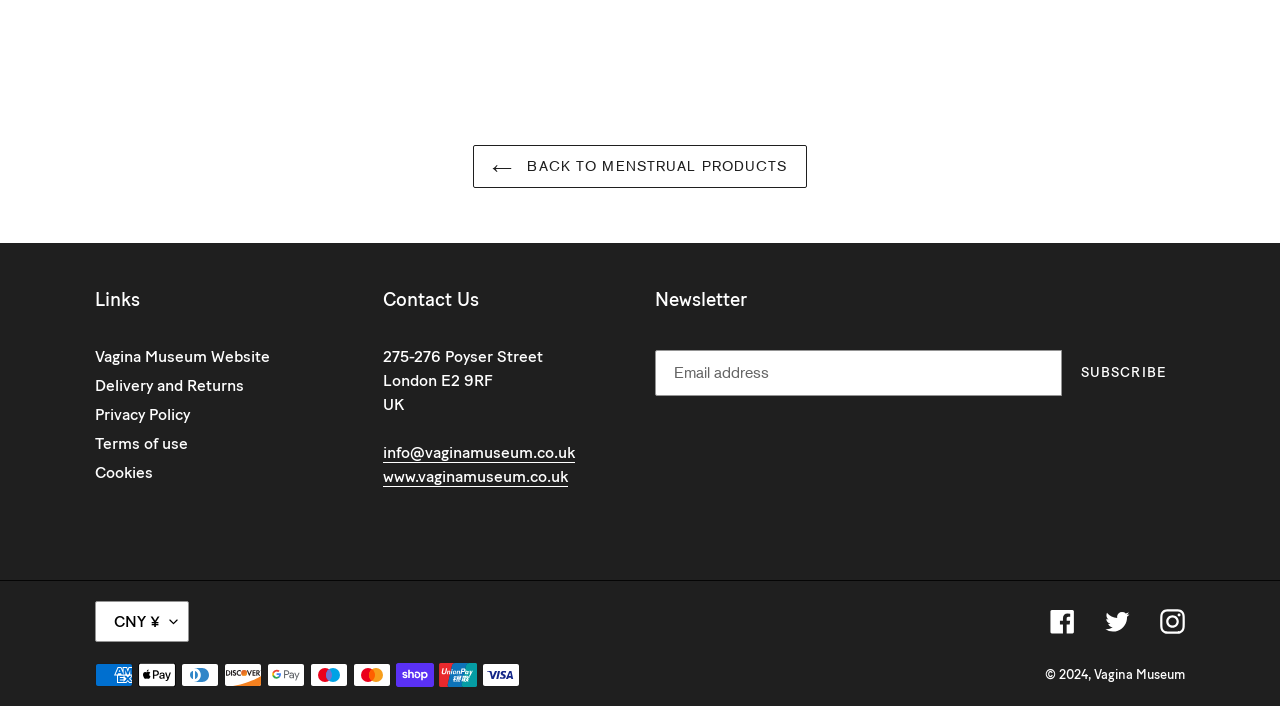Bounding box coordinates should be provided in the format (top-left x, top-left y, bottom-right x, bottom-right y) with all values between 0 and 1. Identify the bounding box for this UI element: Back to Menstrual Products

[0.37, 0.206, 0.63, 0.267]